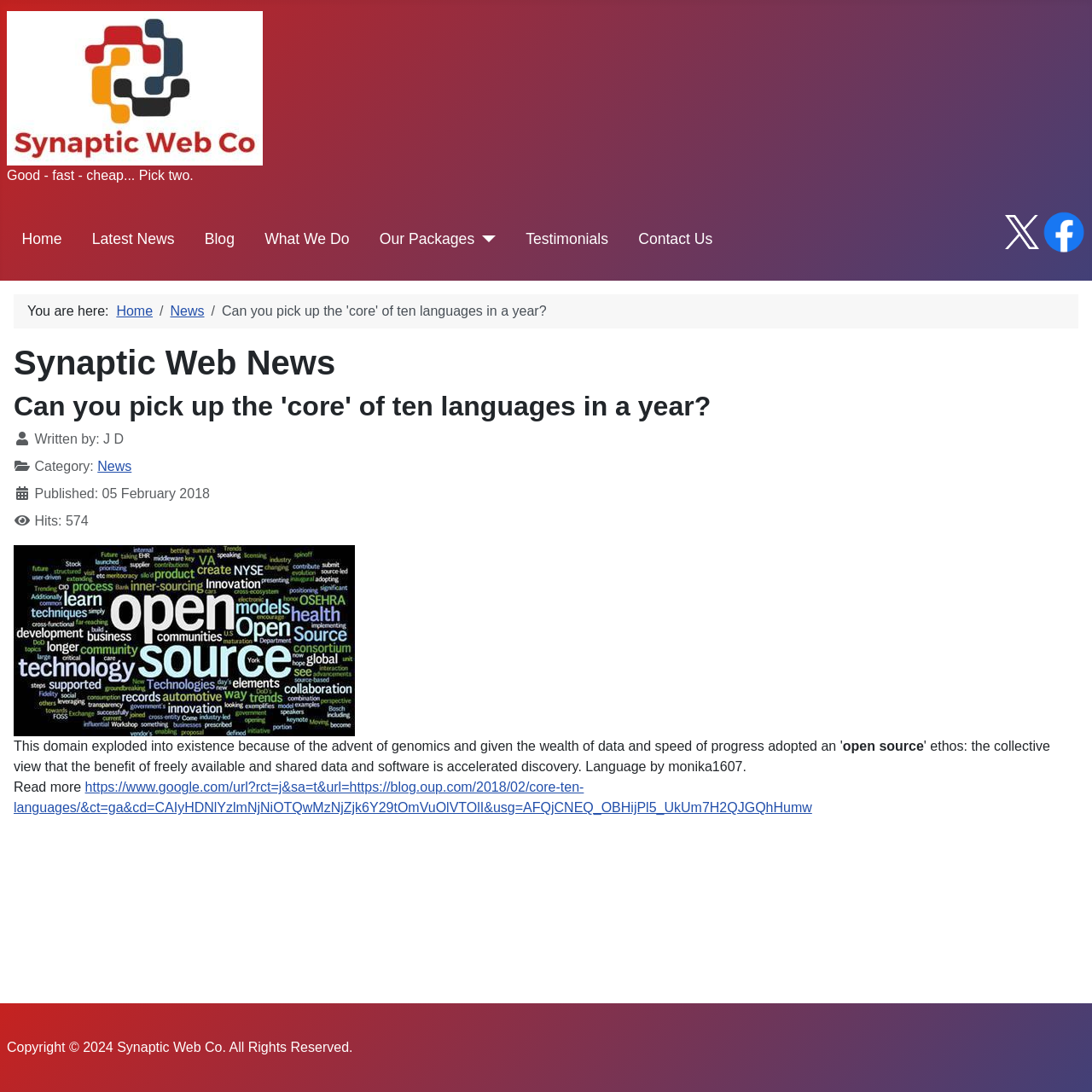Answer the following in one word or a short phrase: 
What is the category of the news article?

News